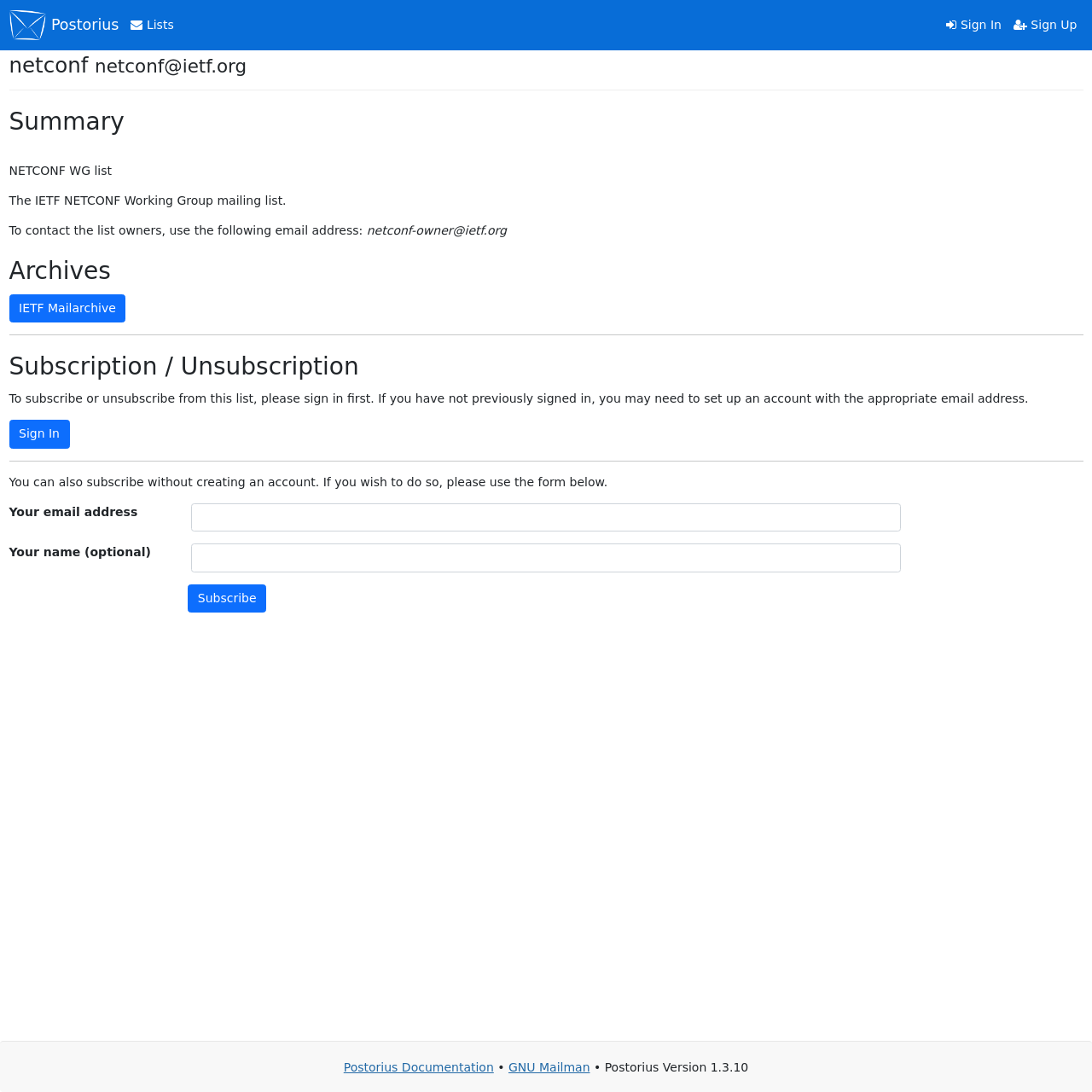Locate the bounding box coordinates of the UI element described by: "Postorius". The bounding box coordinates should consist of four float numbers between 0 and 1, i.e., [left, top, right, bottom].

[0.008, 0.006, 0.109, 0.04]